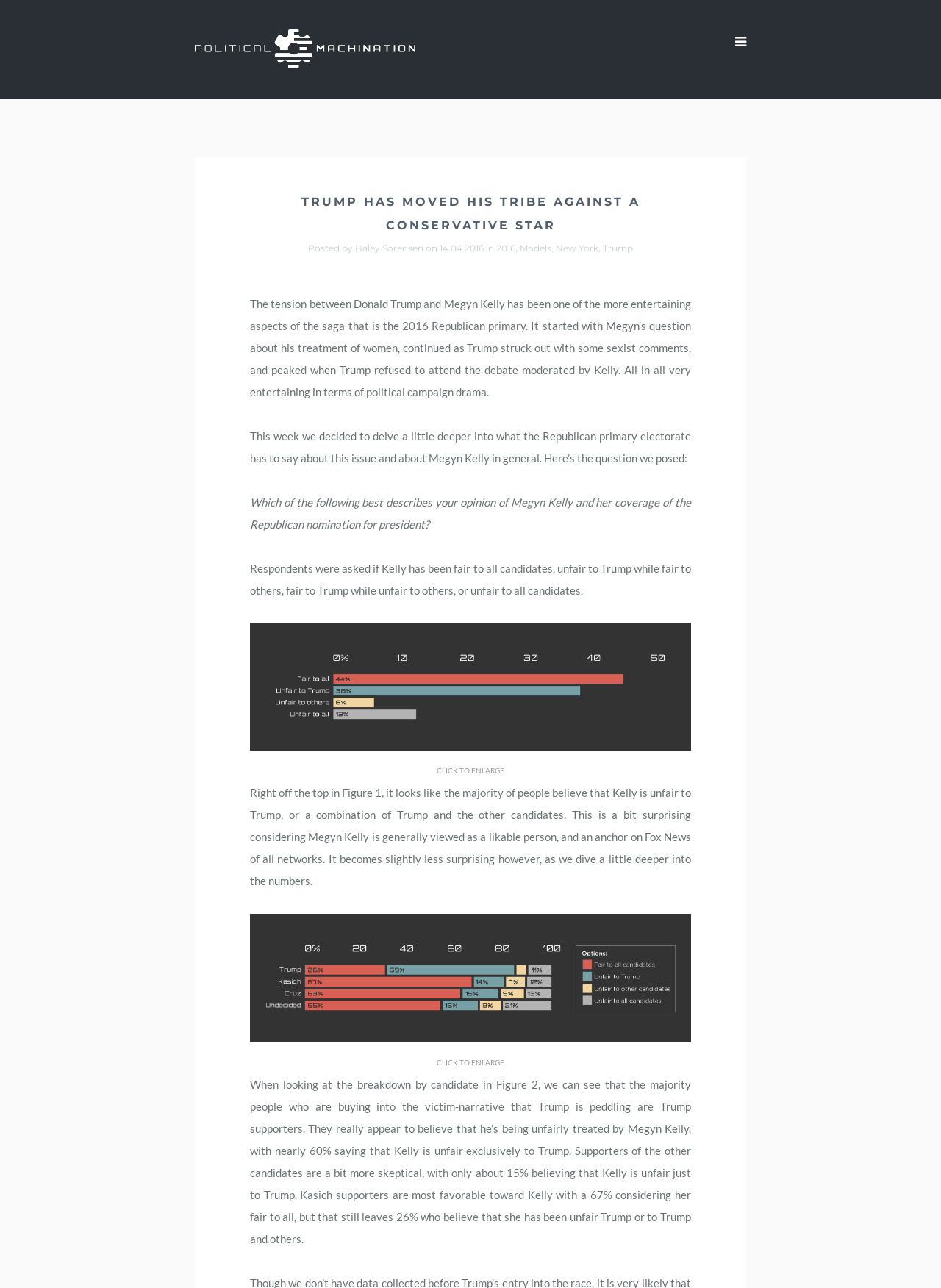Pinpoint the bounding box coordinates for the area that should be clicked to perform the following instruction: "Click the link to read the full article".

[0.207, 0.046, 0.441, 0.055]